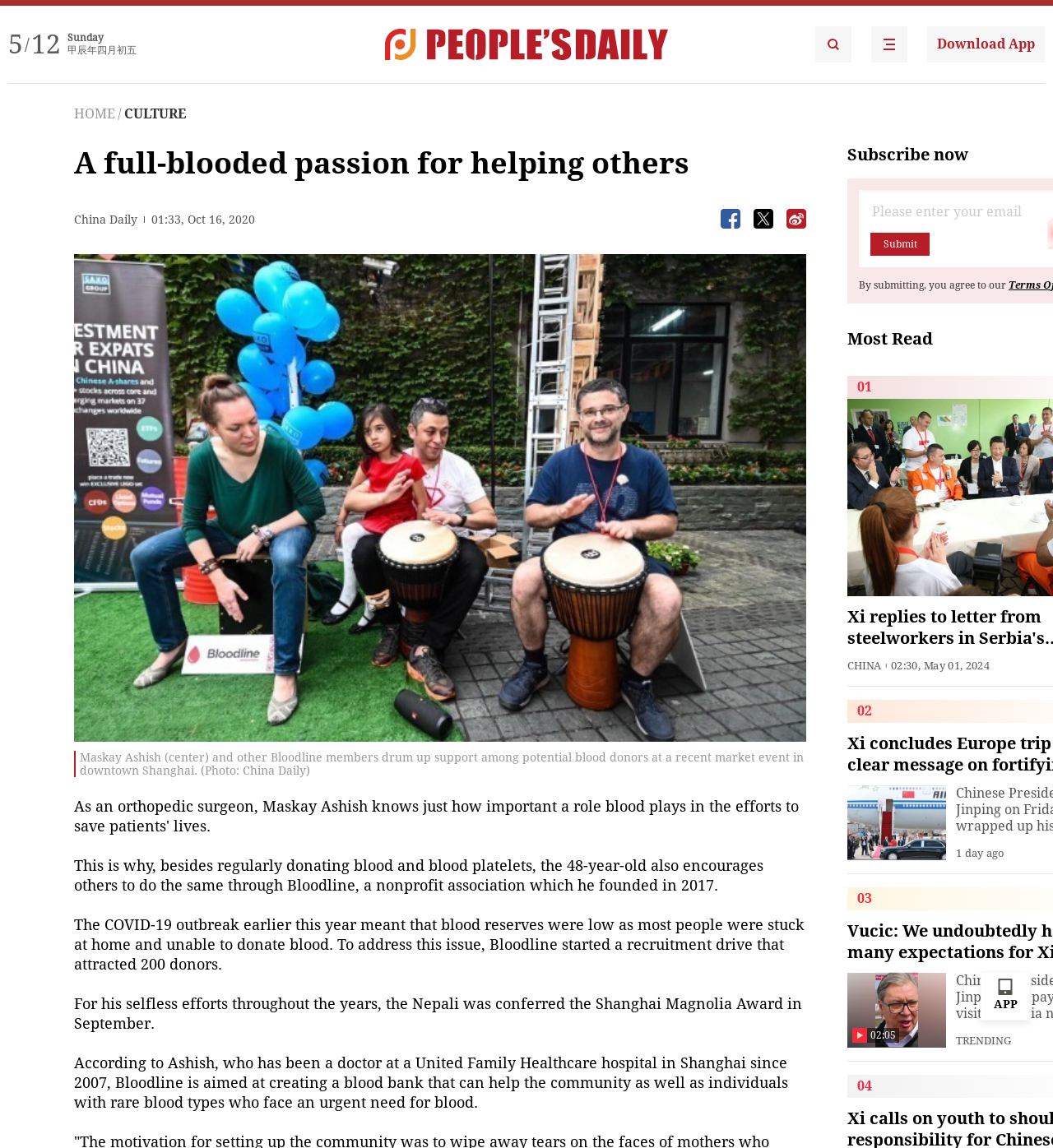How many buttons are there below the image?
Please use the visual content to give a single word or phrase answer.

3